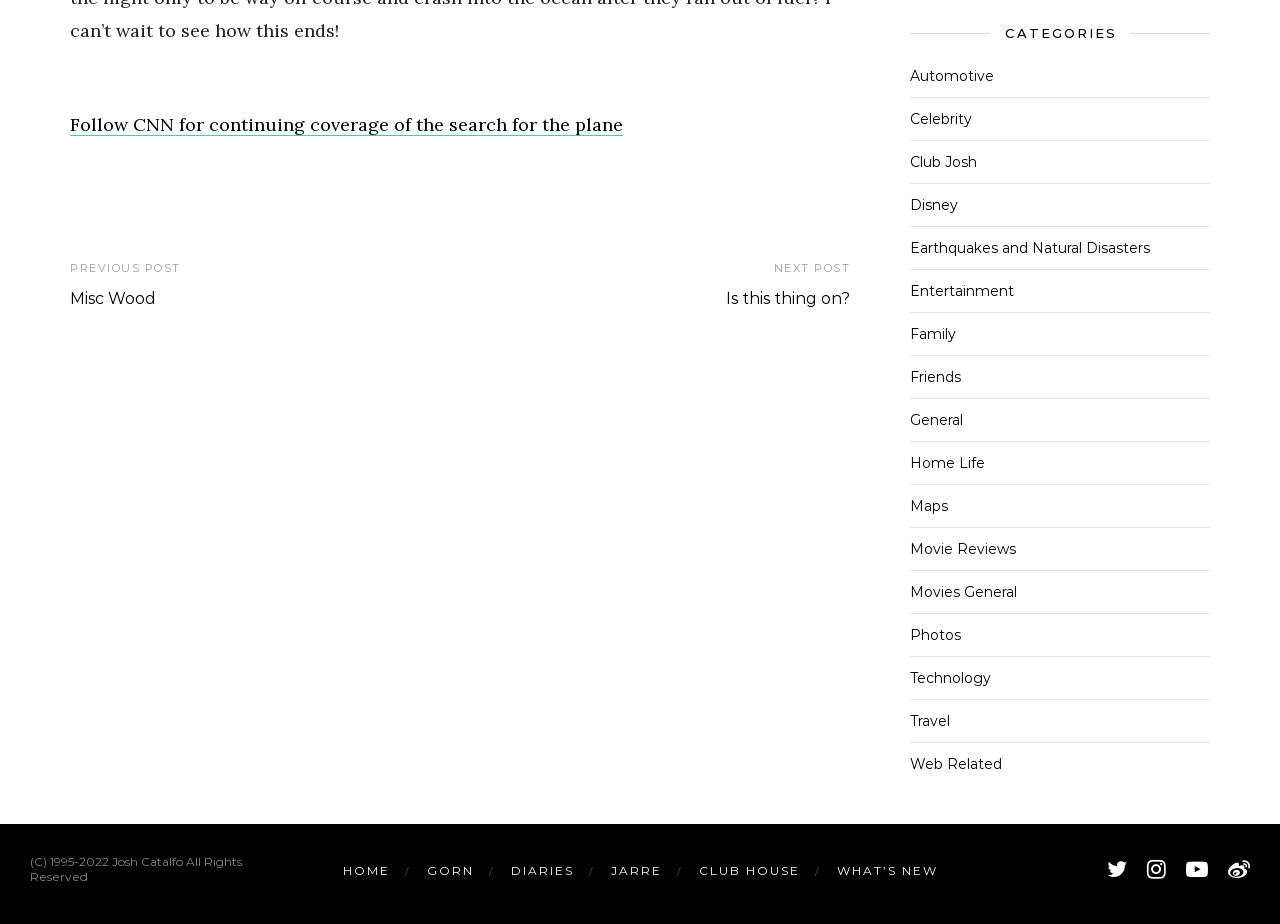Provide the bounding box coordinates of the HTML element this sentence describes: "Is this thing on?". The bounding box coordinates consist of four float numbers between 0 and 1, i.e., [left, top, right, bottom].

[0.567, 0.313, 0.664, 0.333]